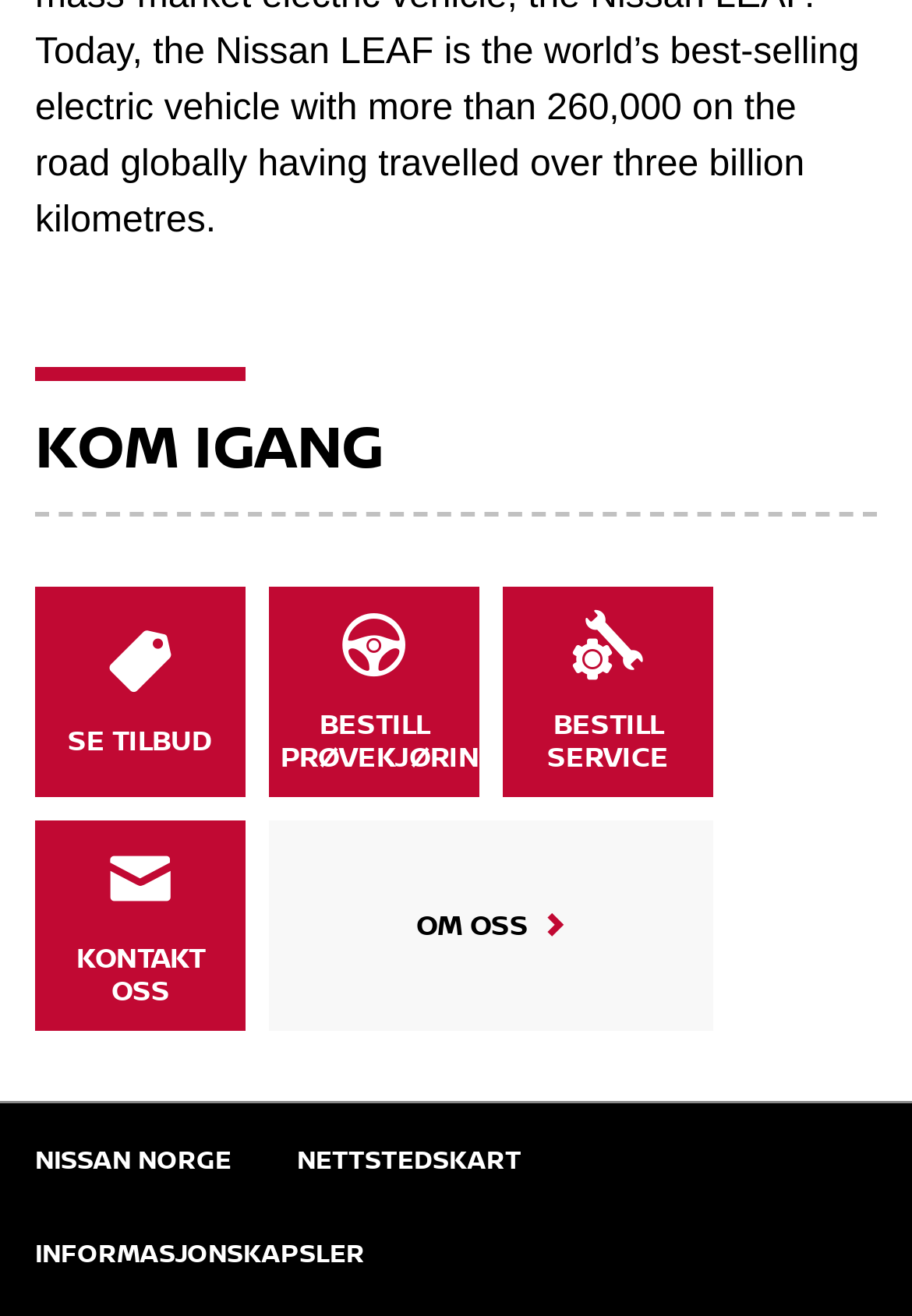Locate the bounding box coordinates of the element's region that should be clicked to carry out the following instruction: "Click on 'SE TILBUD'". The coordinates need to be four float numbers between 0 and 1, i.e., [left, top, right, bottom].

[0.038, 0.446, 0.269, 0.605]